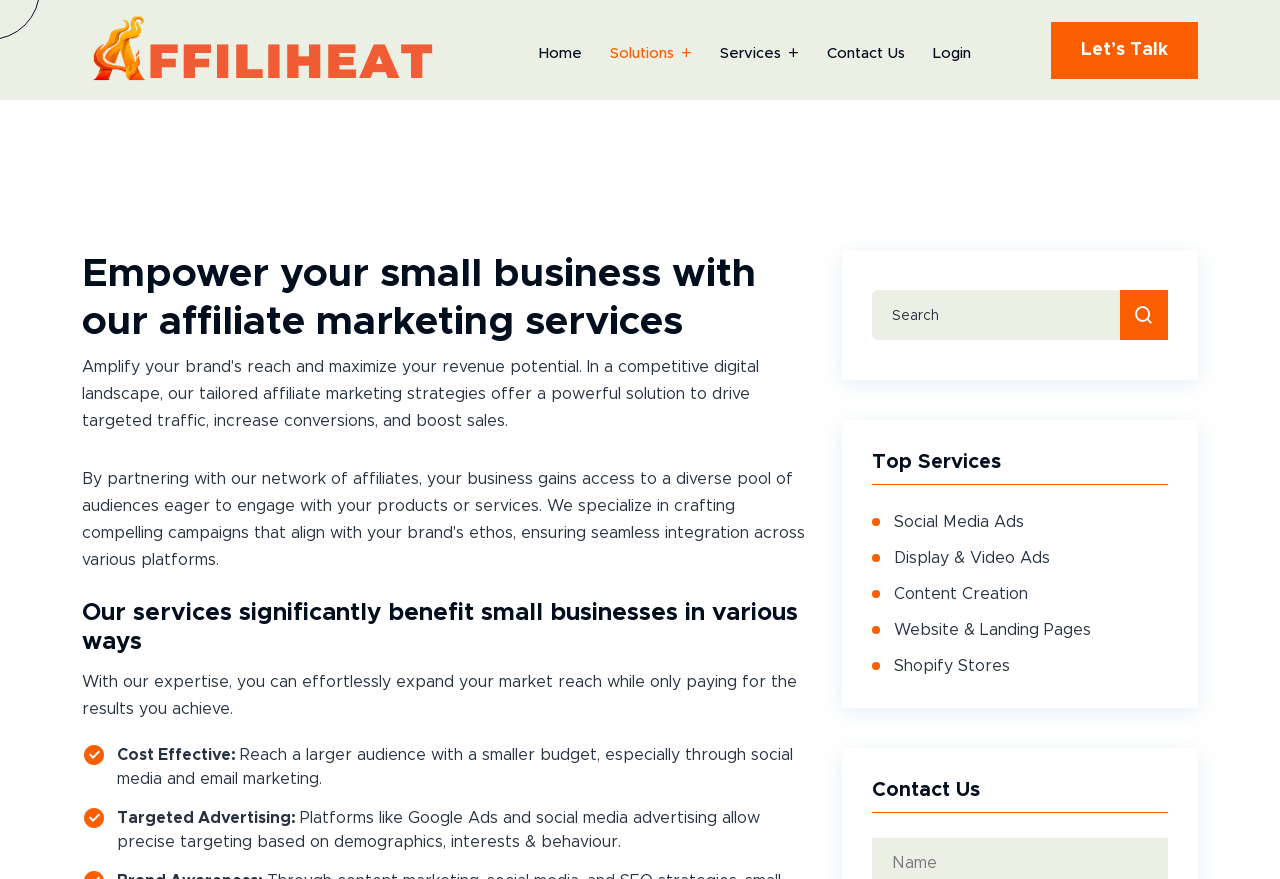What is the call-to-action at the bottom of the webpage?
Please answer the question as detailed as possible based on the image.

The call-to-action at the bottom of the webpage is a button that says 'Let's Talk', which suggests that users can initiate a conversation with the company to learn more about their services or to get started with their affiliate marketing strategies.